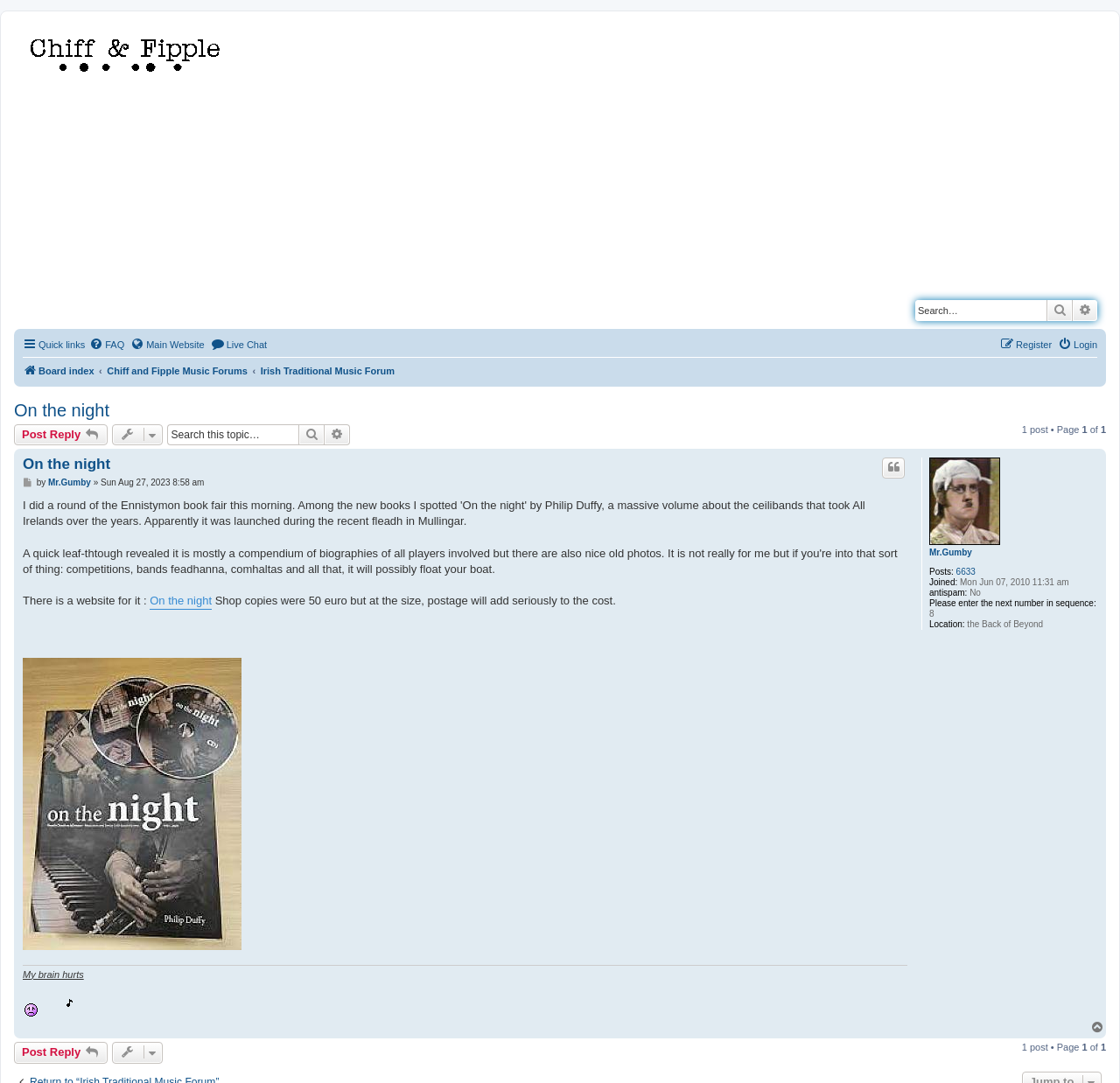What is the topic of the discussion?
Using the visual information, answer the question in a single word or phrase.

On the night